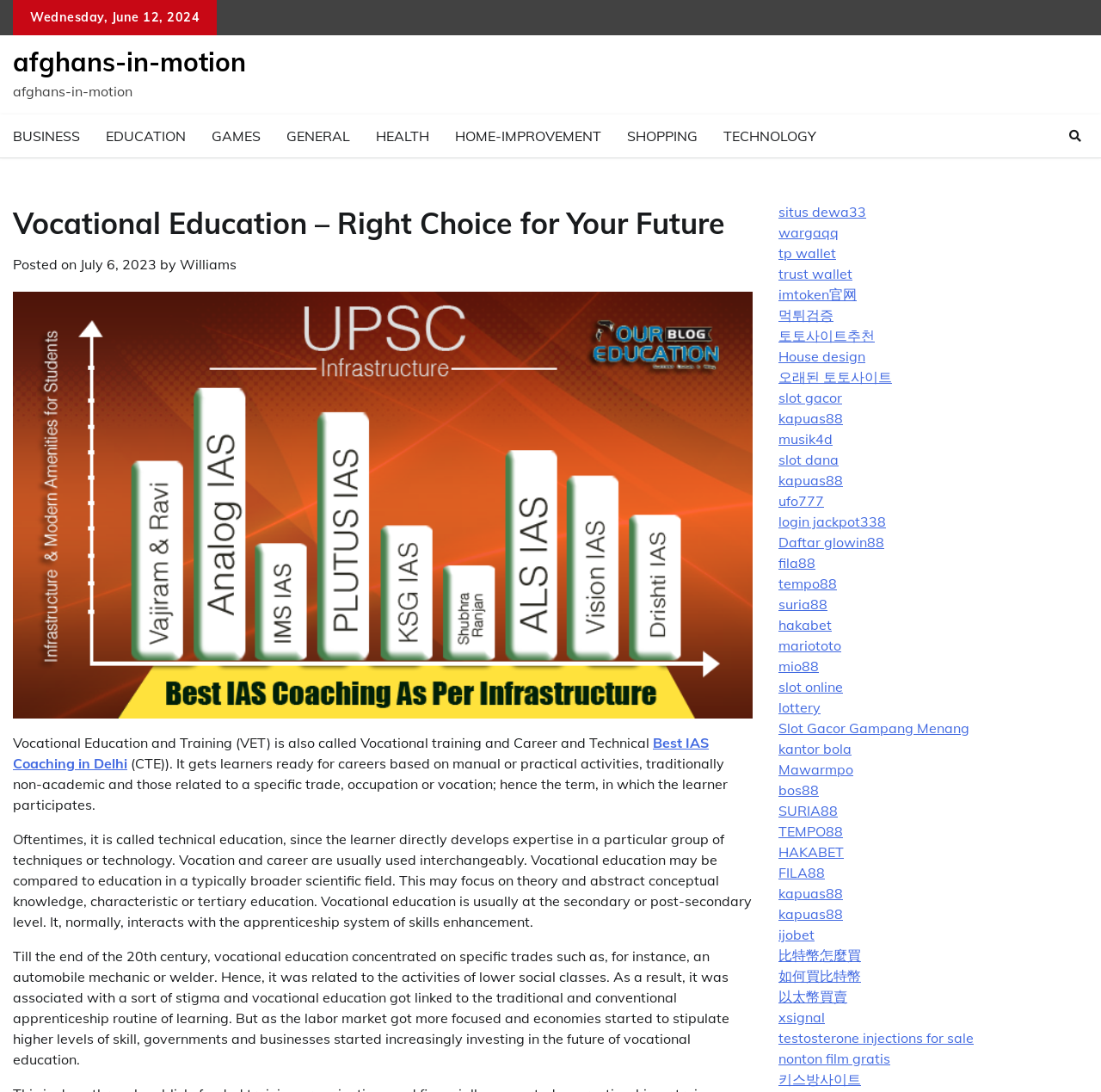Give the bounding box coordinates for the element described by: "trust wallet".

[0.707, 0.243, 0.774, 0.259]